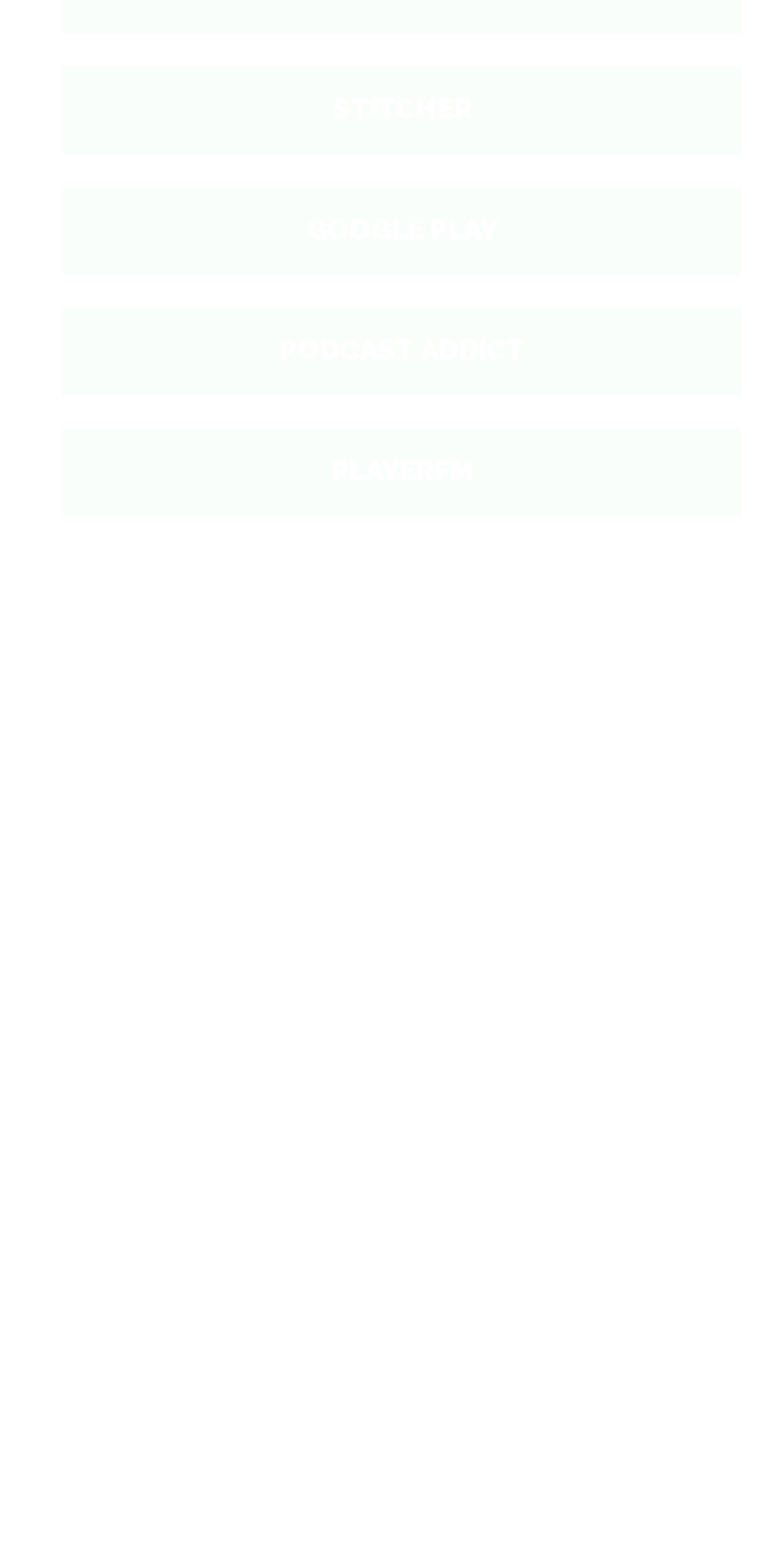Based on the image, provide a detailed and complete answer to the question: 
What is the purpose of the podcast?

I inferred the answer by reading the text 'The Counsel Cast is the podcast that provides the expertise of a Marketing Co-Counsel® for your law firm.' which suggests that the podcast is meant to provide expertise for law firms.